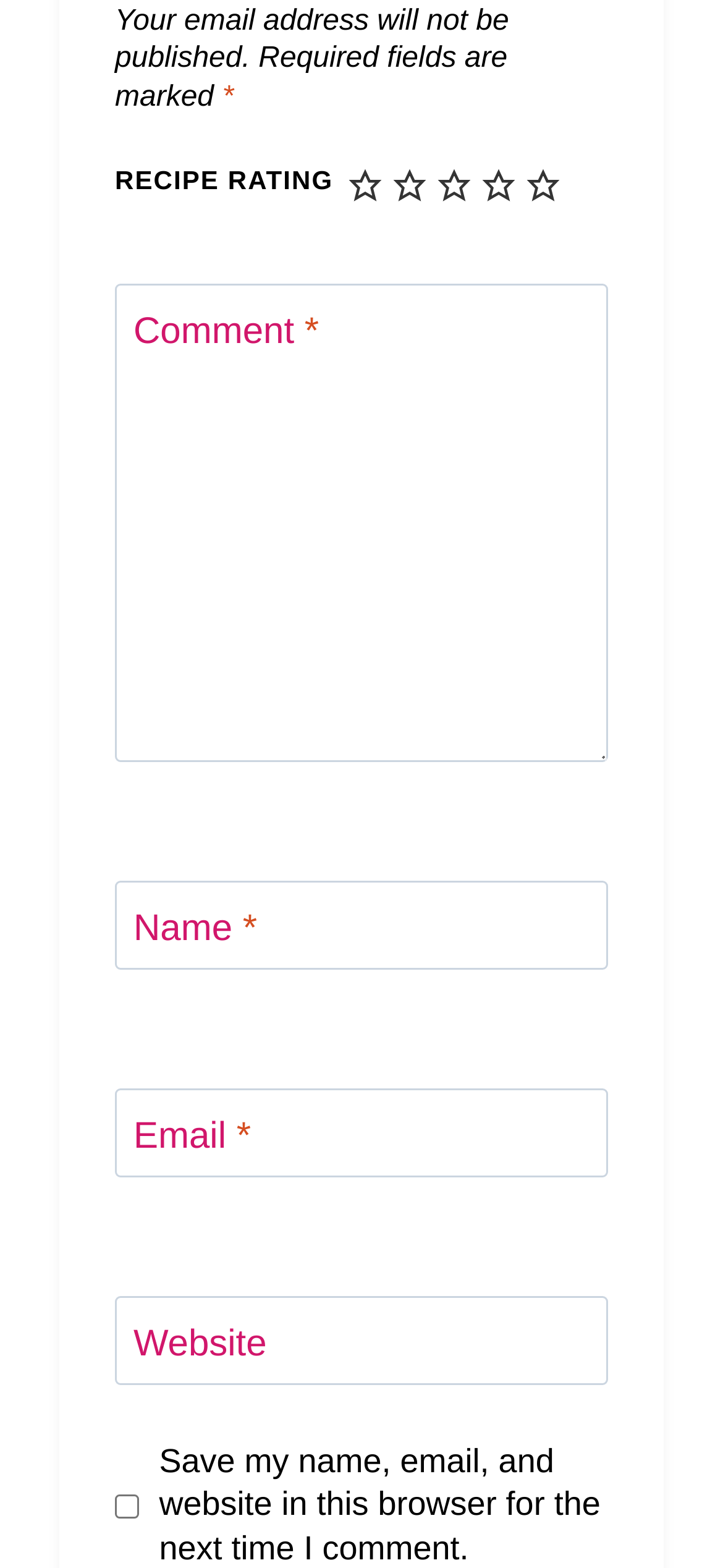Is the 'Website' field required?
Please give a detailed and elaborate explanation in response to the question.

The 'Website' field does not have an asterisk (*) symbol, which suggests that it is not a required field.